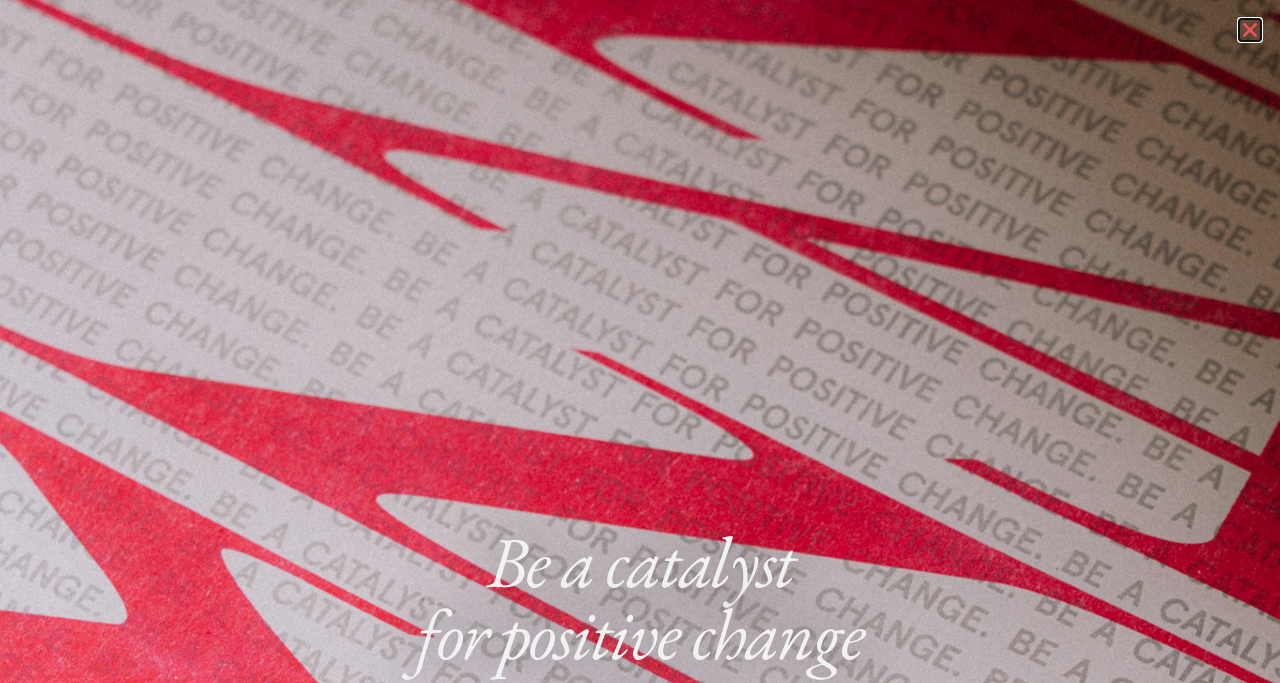Give a concise answer using only one word or phrase for this question:
What is the text of the heading on the page?

Be a catalyst for positive change